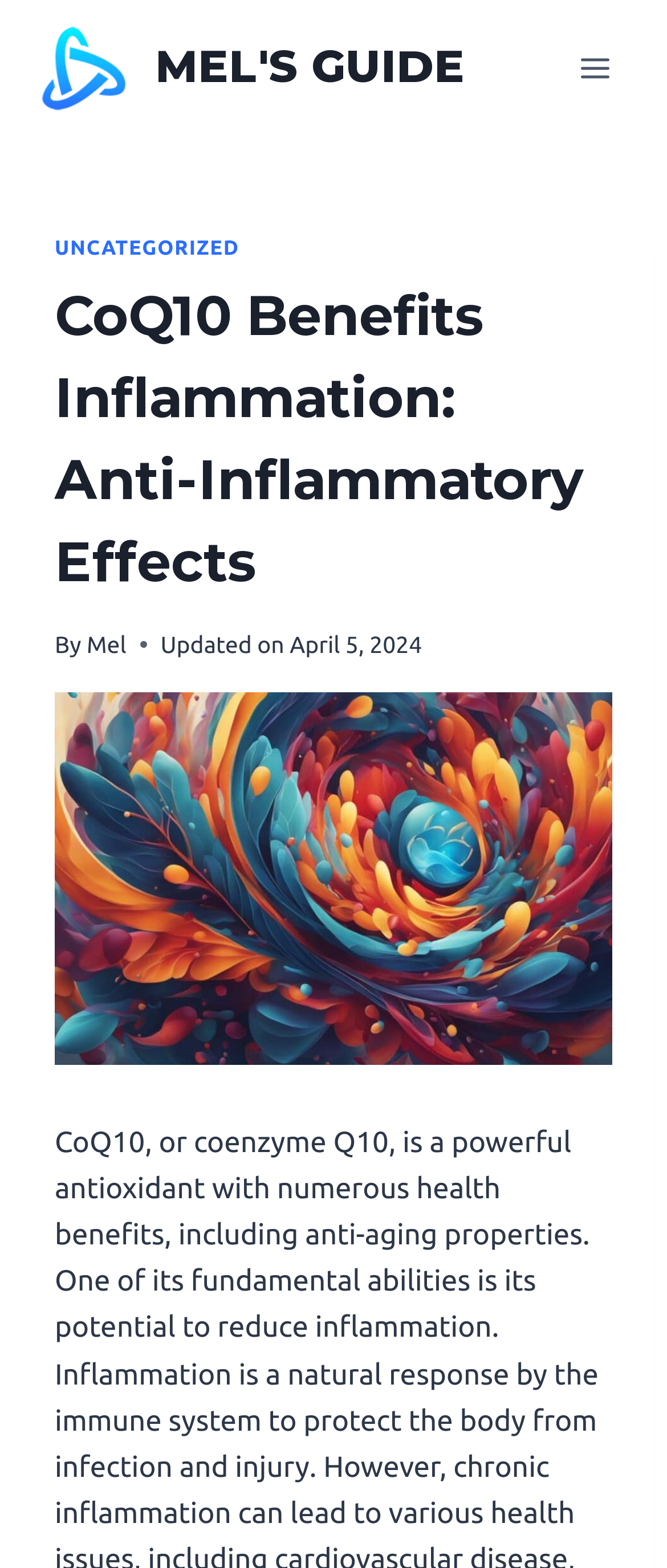Find and extract the text of the primary heading on the webpage.

CoQ10 Benefits Inflammation: Anti-Inflammatory Effects